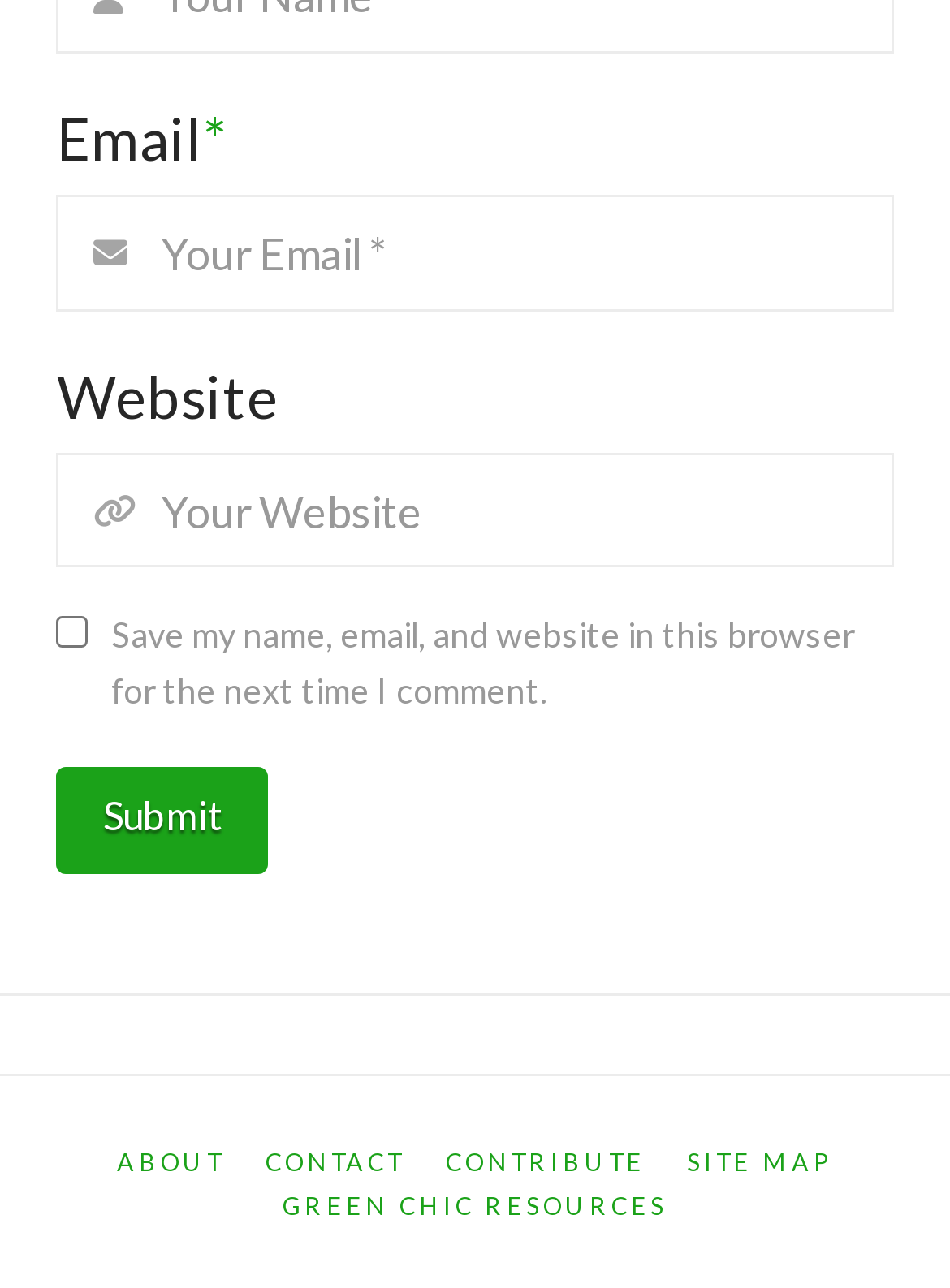Find the bounding box coordinates of the clickable element required to execute the following instruction: "Click the submit button". Provide the coordinates as four float numbers between 0 and 1, i.e., [left, top, right, bottom].

[0.06, 0.595, 0.283, 0.679]